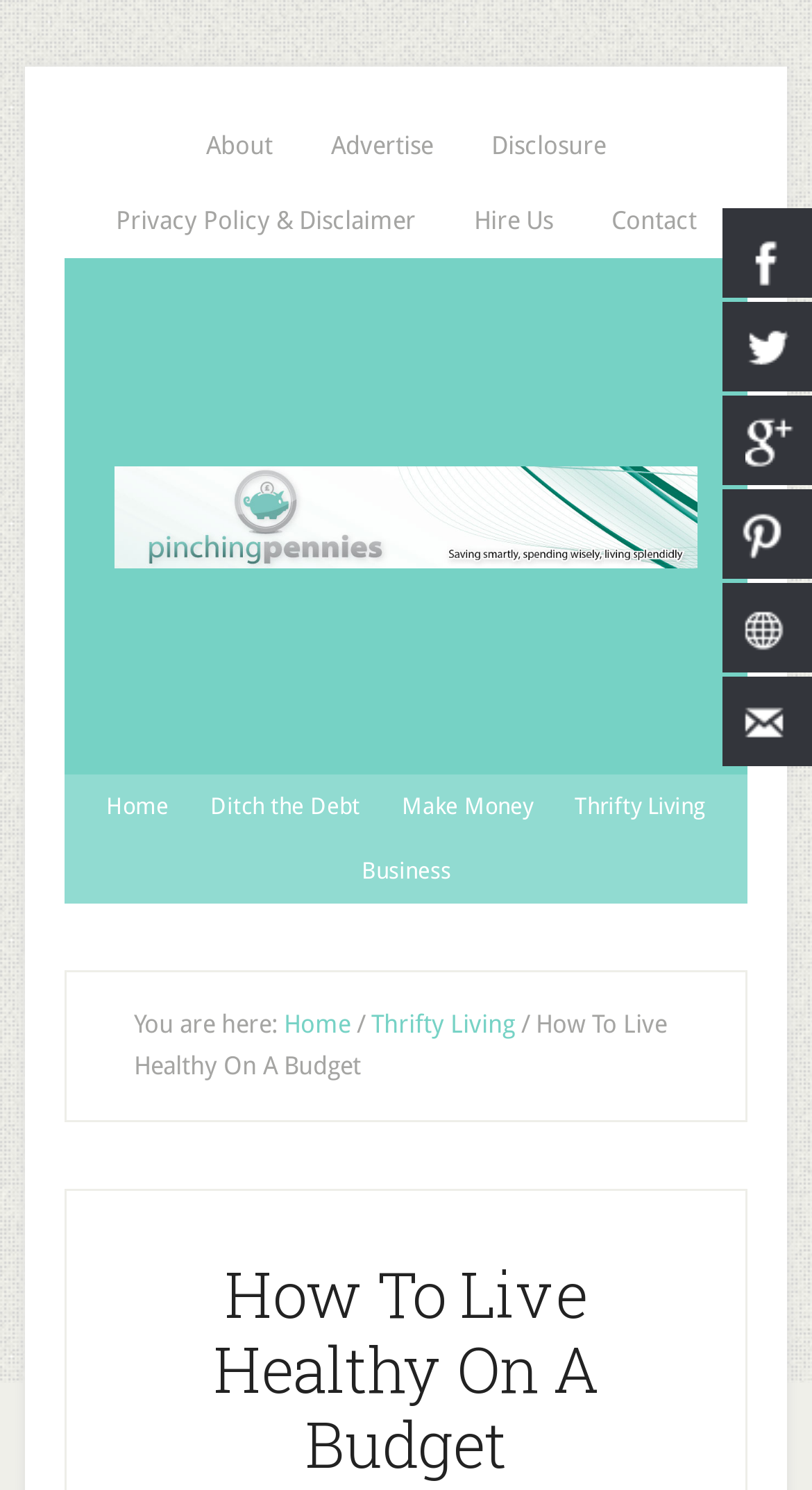Predict the bounding box coordinates of the area that should be clicked to accomplish the following instruction: "read the disclosure". The bounding box coordinates should consist of four float numbers between 0 and 1, i.e., [left, top, right, bottom].

[0.574, 0.073, 0.777, 0.123]